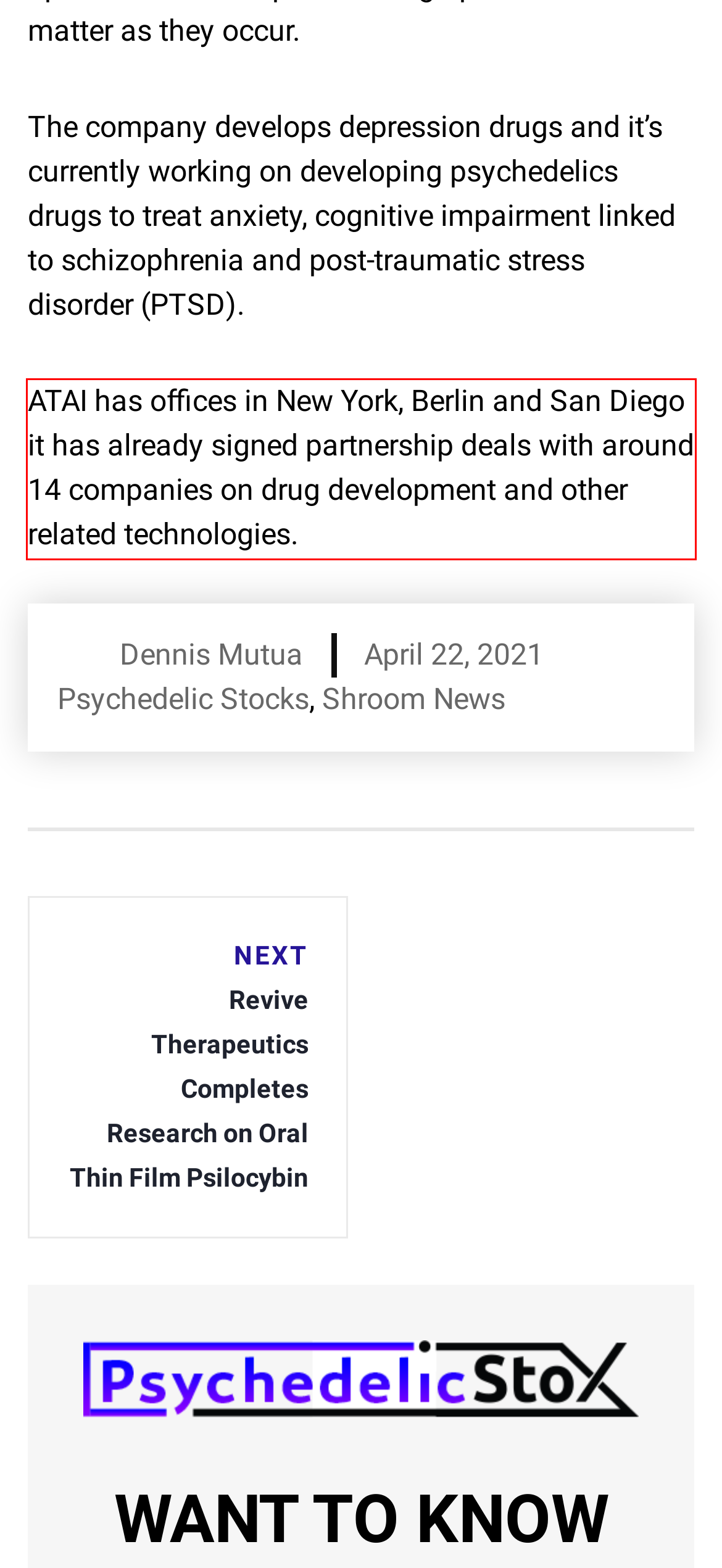Please identify and extract the text from the UI element that is surrounded by a red bounding box in the provided webpage screenshot.

ATAI has offices in New York, Berlin and San Diego it has already signed partnership deals with around 14 companies on drug development and other related technologies.